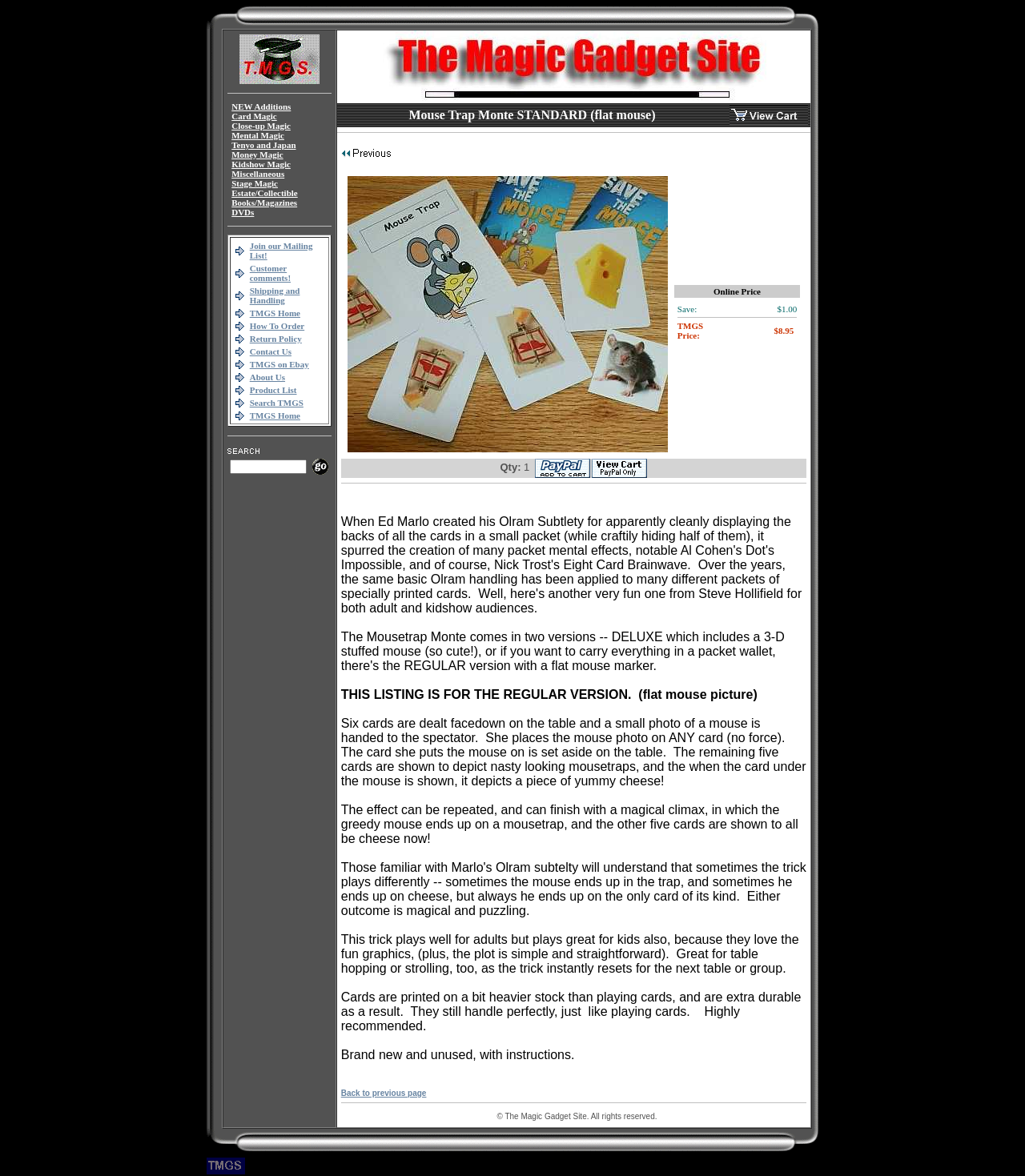What is the name of the website? From the image, respond with a single word or brief phrase.

The Magic Gadget Site